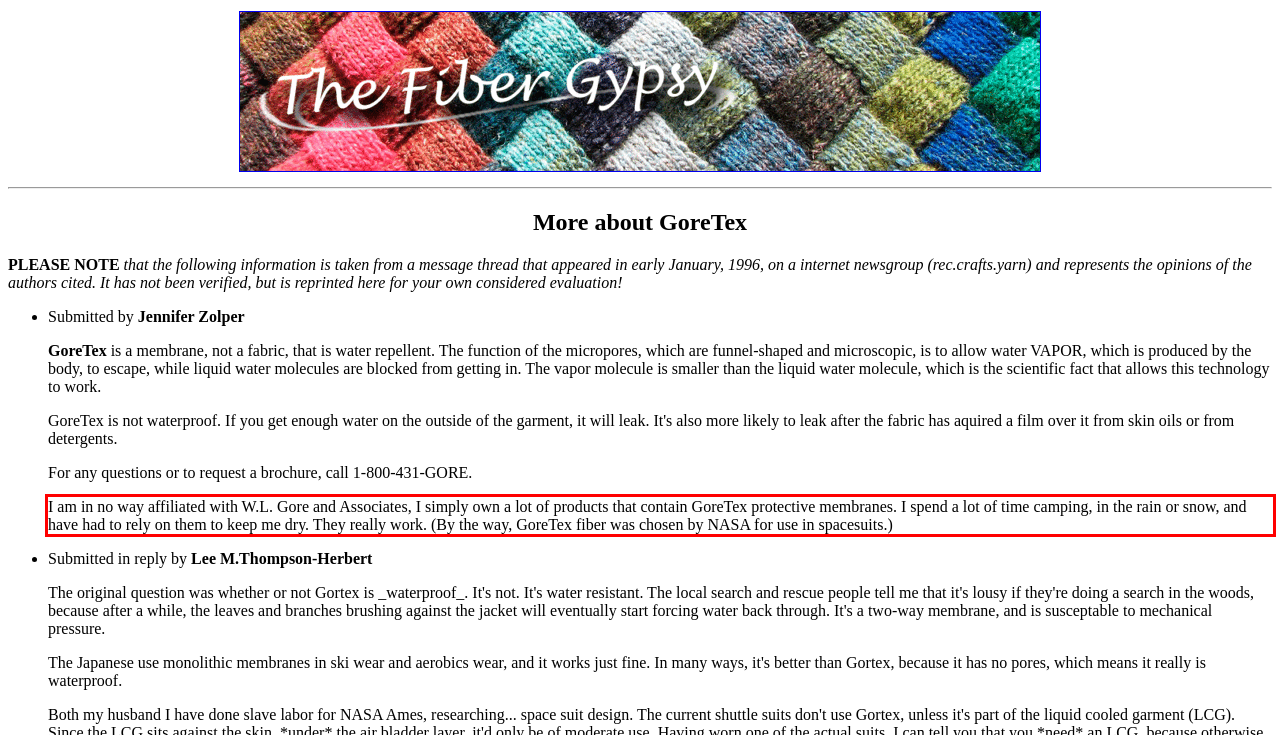Analyze the red bounding box in the provided webpage screenshot and generate the text content contained within.

I am in no way affiliated with W.L. Gore and Associates, I simply own a lot of products that contain GoreTex protective membranes. I spend a lot of time camping, in the rain or snow, and have had to rely on them to keep me dry. They really work. (By the way, GoreTex fiber was chosen by NASA for use in spacesuits.)